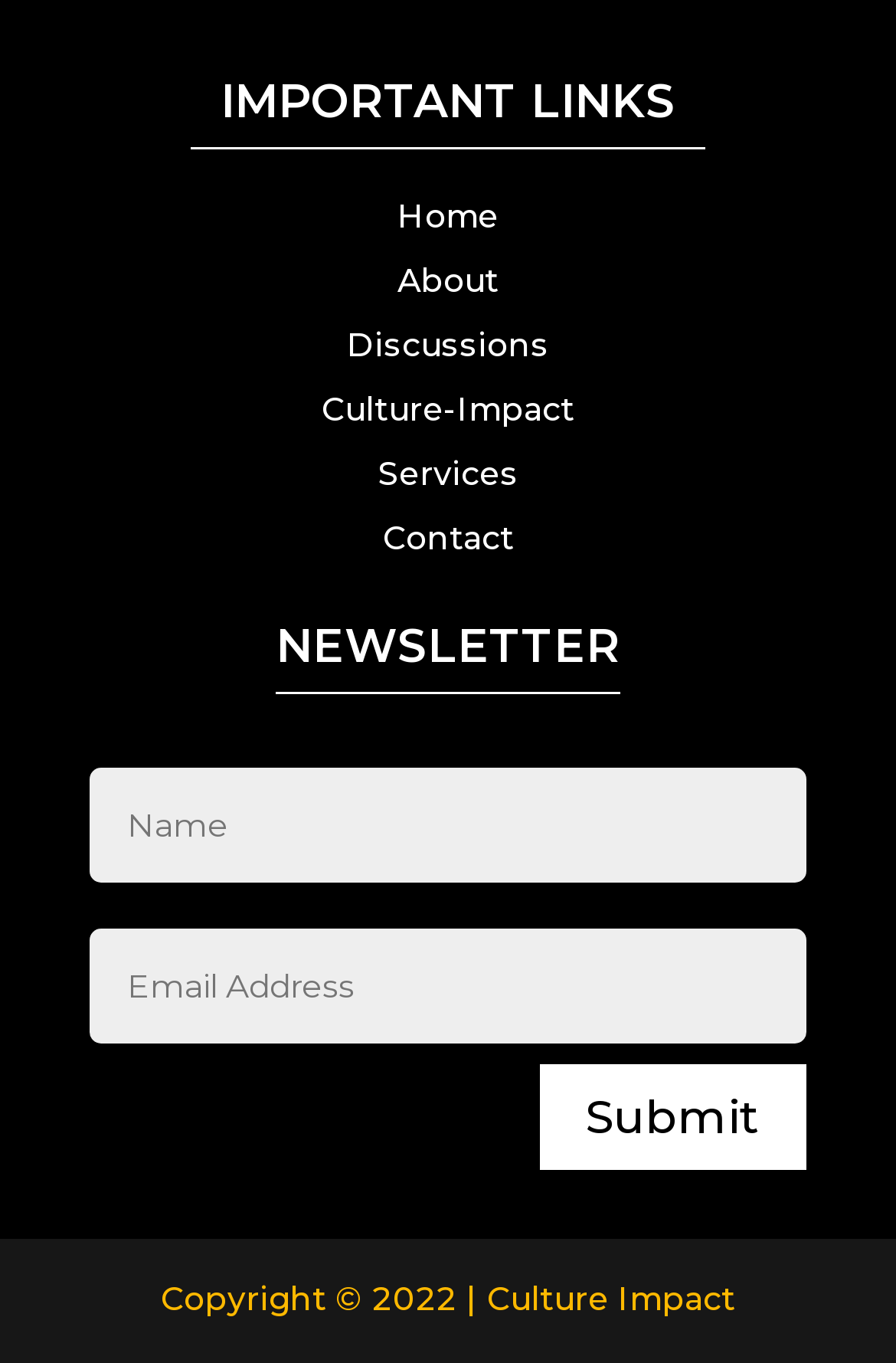Please identify the bounding box coordinates of the region to click in order to complete the task: "Go to Discussions". The coordinates must be four float numbers between 0 and 1, specified as [left, top, right, bottom].

[0.387, 0.238, 0.613, 0.268]